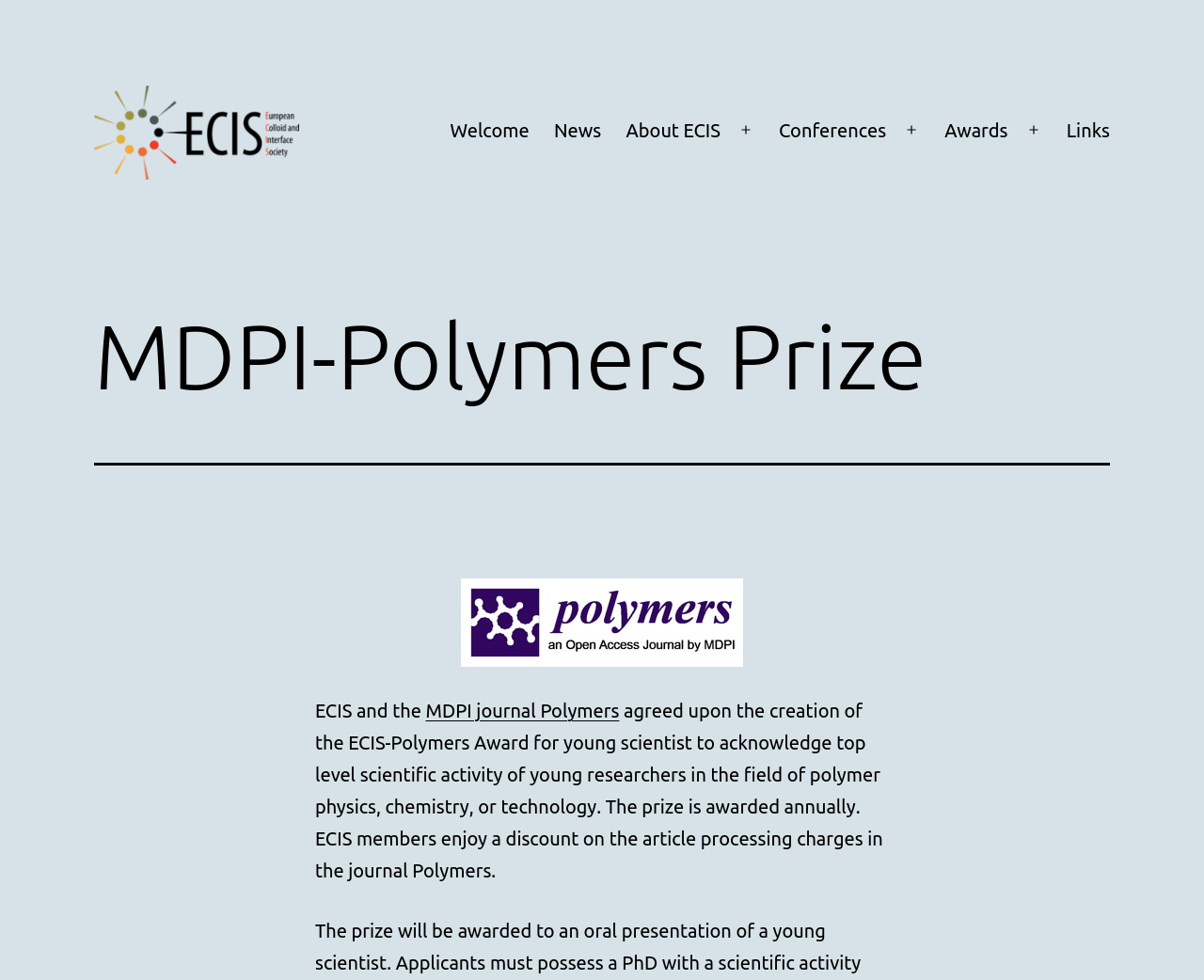How often is the prize awarded?
Please provide a single word or phrase as your answer based on the screenshot.

Annually